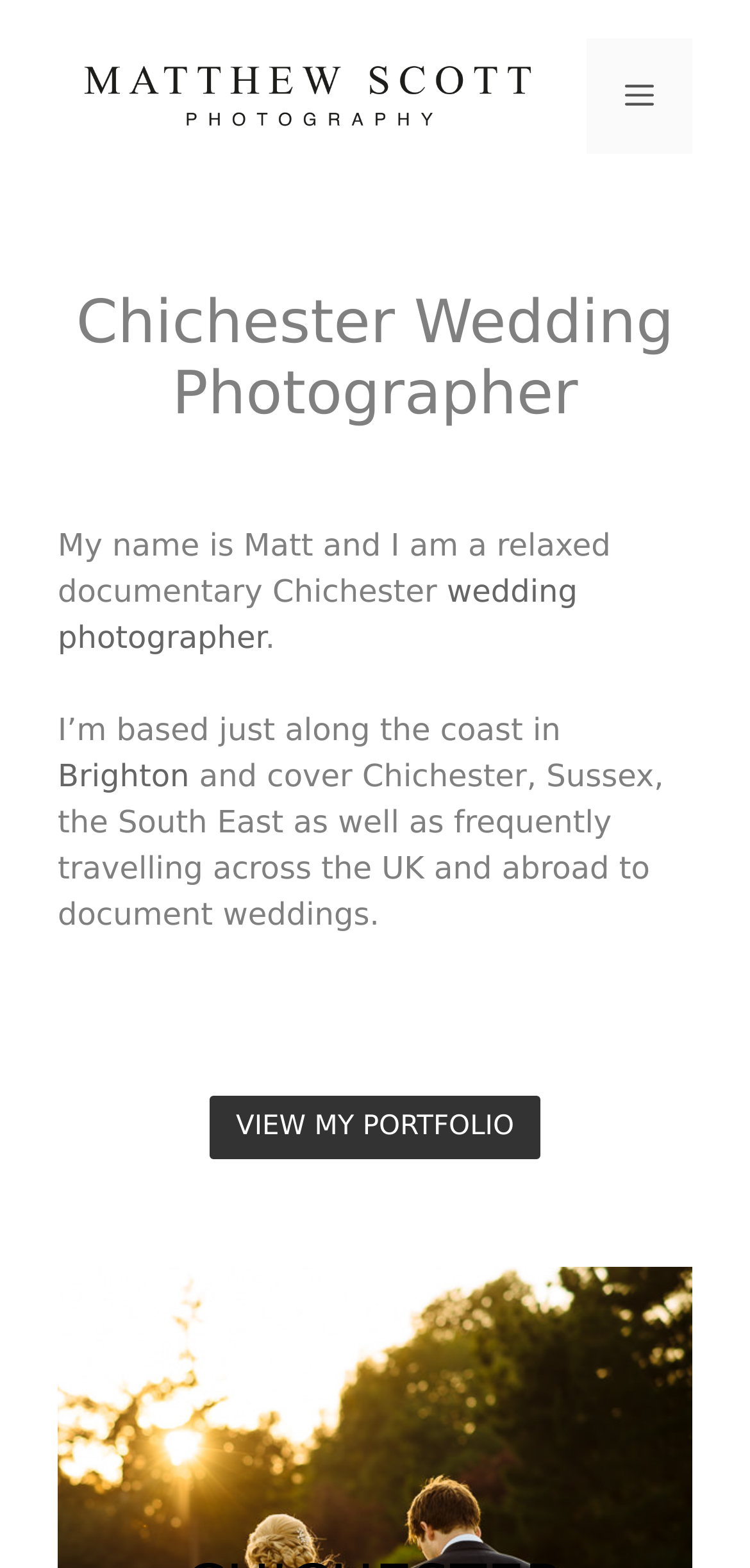What is the photographer's name?
Refer to the image and provide a detailed answer to the question.

The photographer's name is mentioned in the text 'My name is Matt and I am a relaxed documentary Chichester wedding photographer' which is located below the main heading.